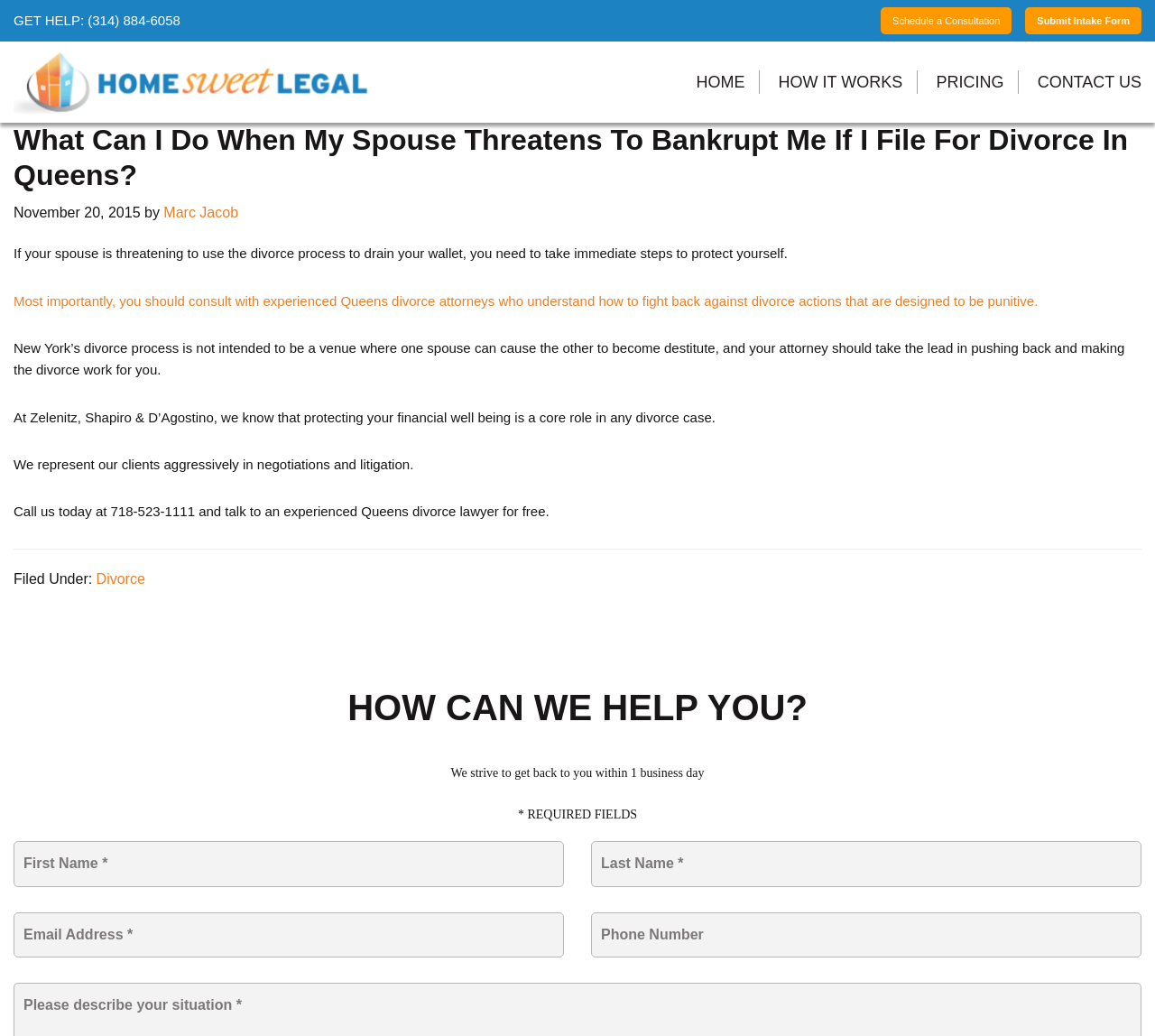What is the role of the attorney in a divorce case?
Give a single word or phrase as your answer by examining the image.

Protect financial well-being